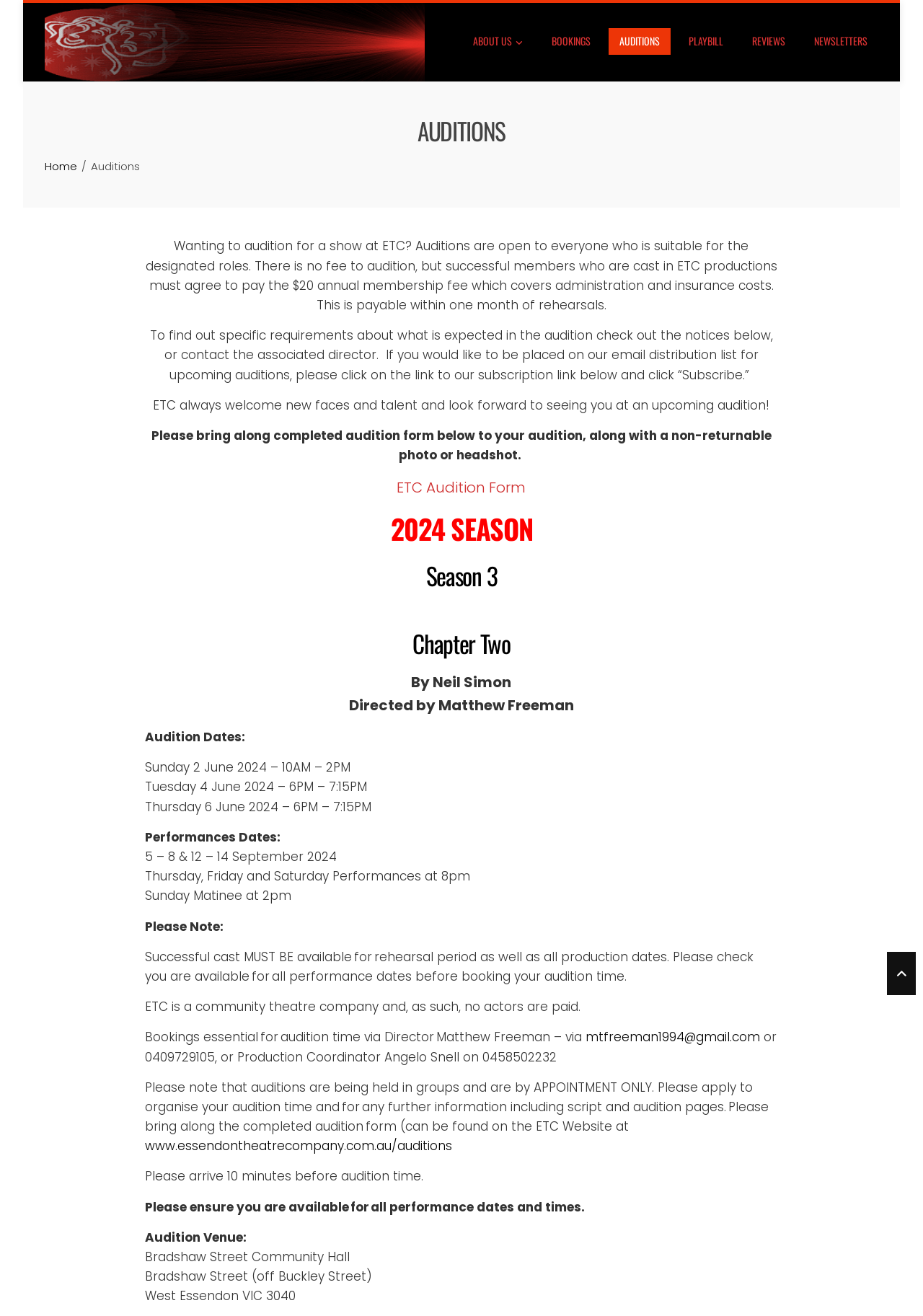Look at the image and give a detailed response to the following question: What is the address of the audition venue?

The webpage mentions that the audition venue is the Bradshaw Street Community Hall, located at Bradshaw Street (off Buckley Street), West Essendon VIC 3040. This information can be found in the section describing the audition details.